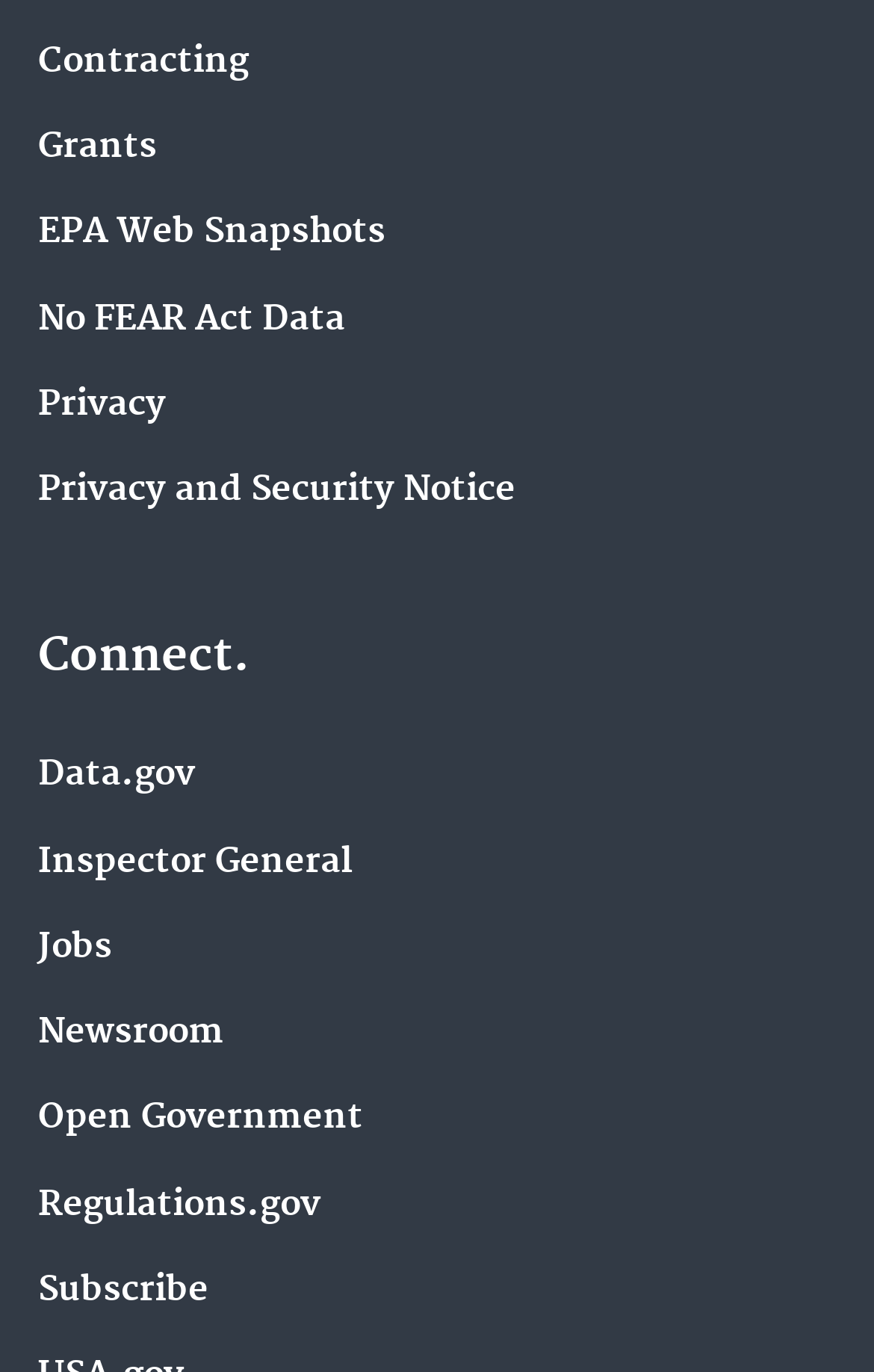Pinpoint the bounding box coordinates of the clickable area needed to execute the instruction: "Access EPA web snapshots". The coordinates should be specified as four float numbers between 0 and 1, i.e., [left, top, right, bottom].

[0.044, 0.156, 0.441, 0.185]